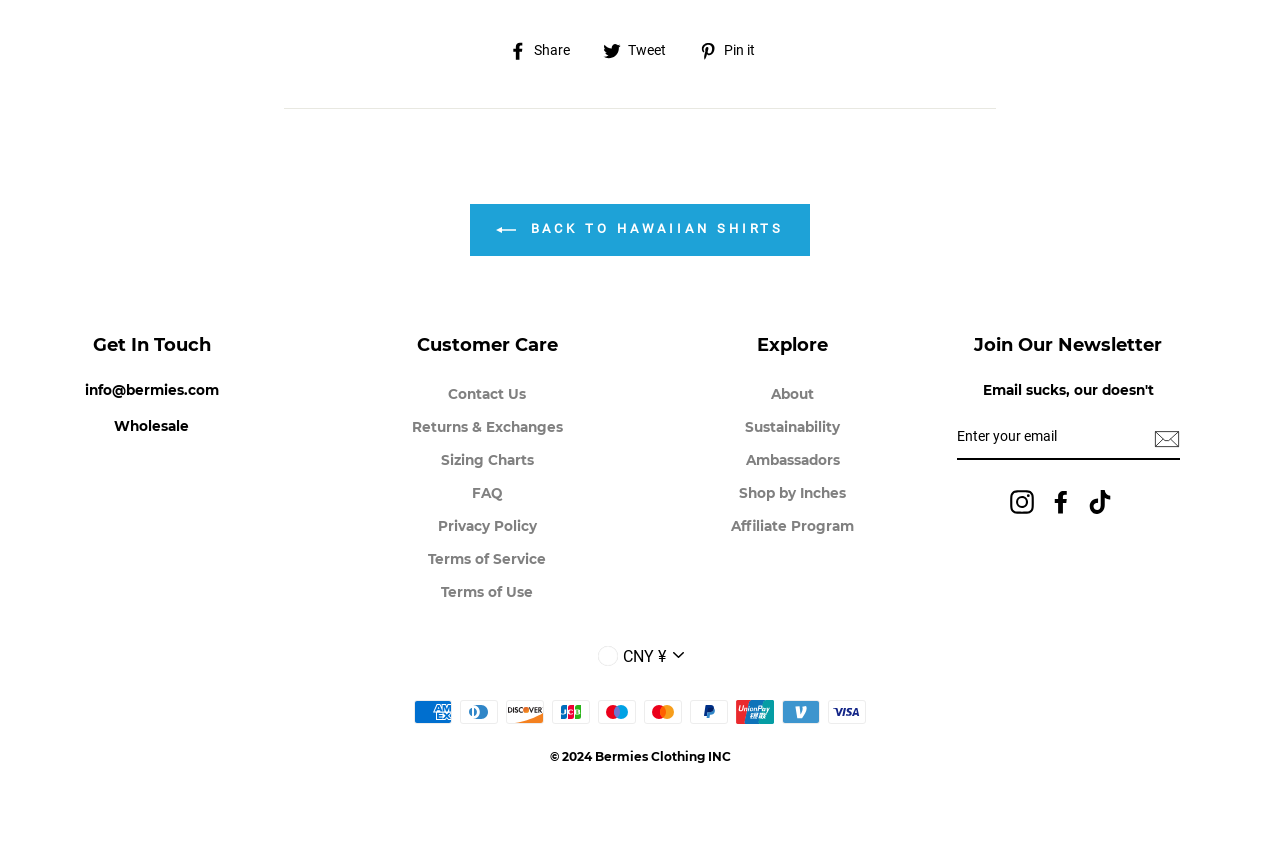Respond to the question below with a single word or phrase:
What is the company's email address?

info@bermies.com